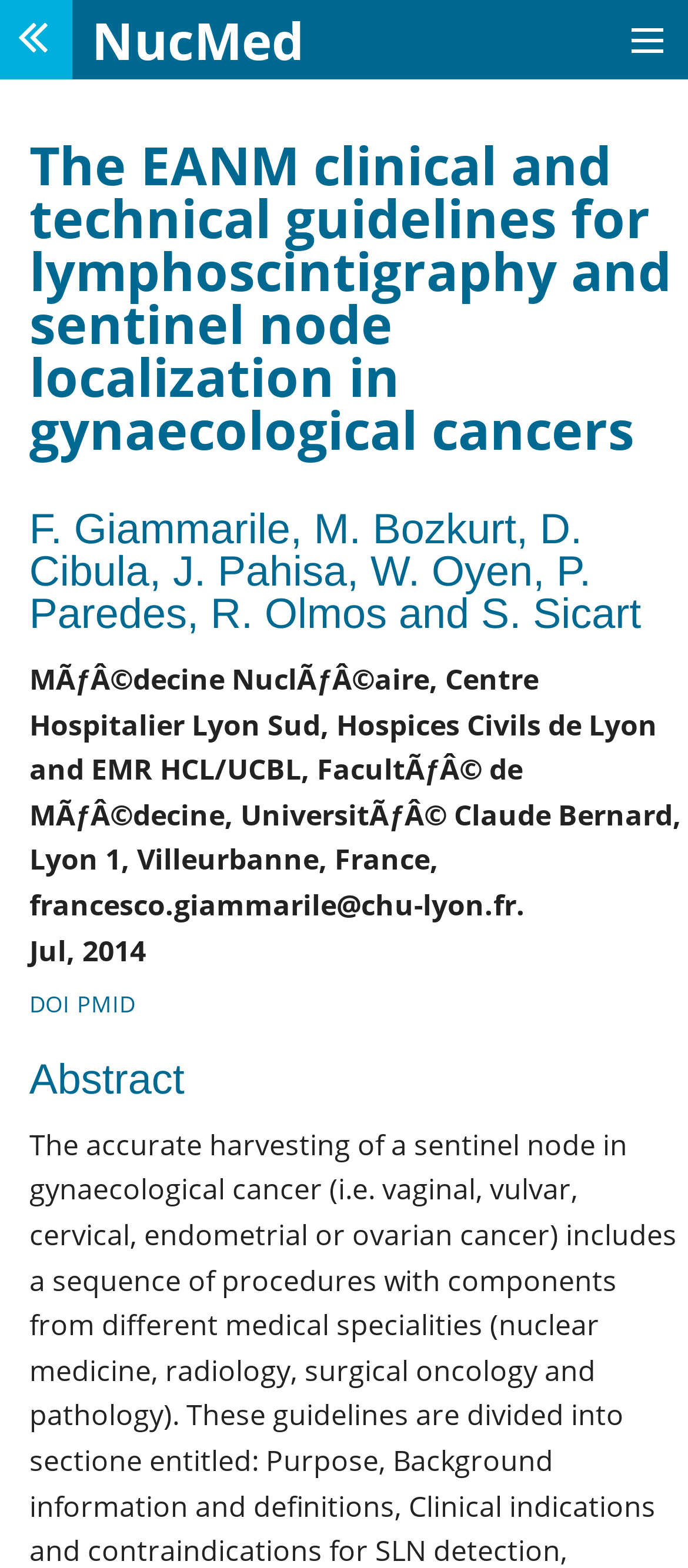Show the bounding box coordinates of the element that should be clicked to complete the task: "go to the Home page".

[0.105, 0.051, 1.0, 0.106]